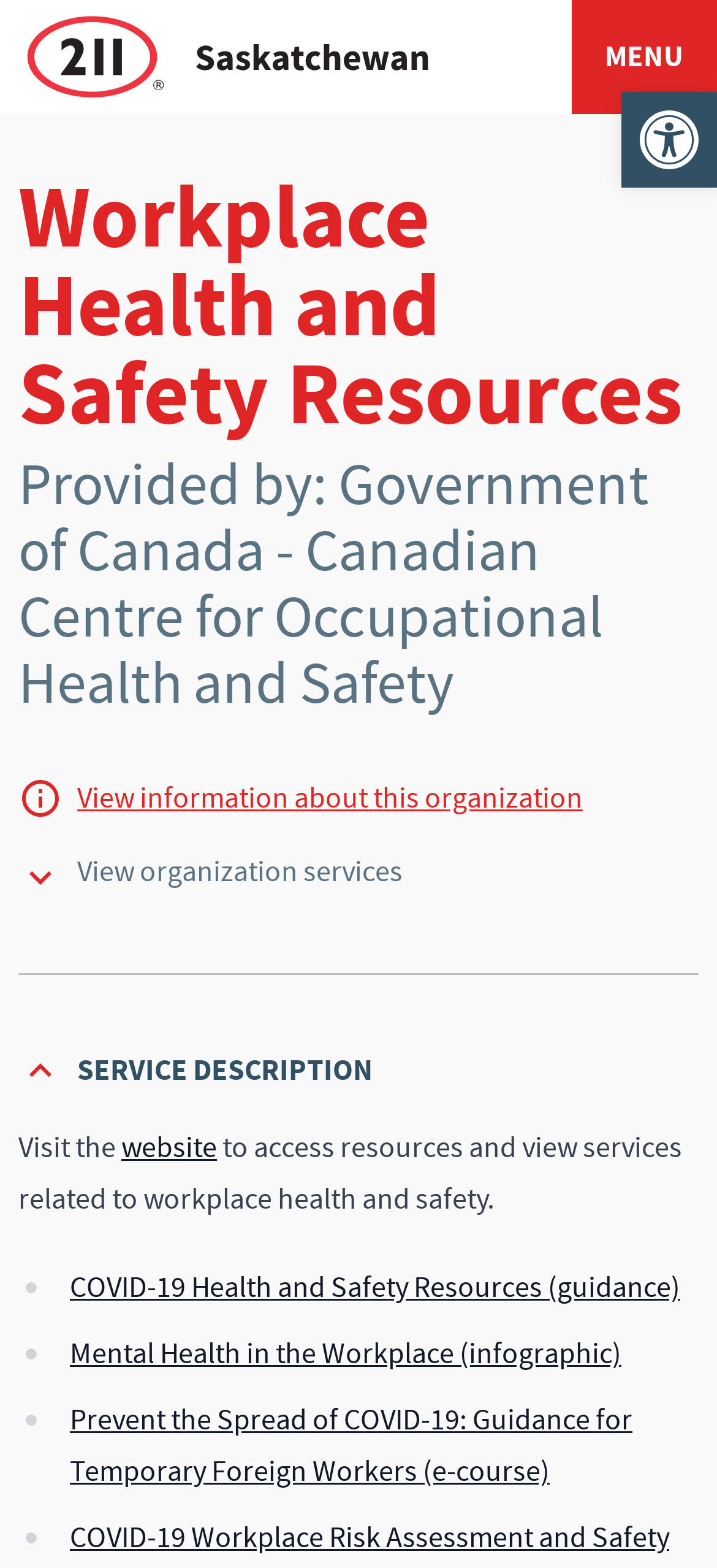Summarize the webpage with intricate details.

The webpage is about Workplace Health and Safety Resources, provided by the Government of Canada - Canadian Centre for Occupational Health and Safety. At the top right corner, there is a button to open the toolbar Accessibility Tools, accompanied by an image with the same name. On the top left, there is a link to 211 Saskatchewan, along with an image of the same name.

Below the top section, there is a button labeled "MENU" on the top right. When clicked, it reveals a menu with several sections. The first section is a heading that repeats the title "Workplace Health and Safety Resources". Below this heading, there is a static text describing the provider of the resources.

The next section is a link to view information about the organization, accompanied by a small image. Below this link, there is a static text "View organization services". Further down, there is a heading labeled "SERVICE DESCRIPTION".

Under the service description heading, there is a paragraph of text that describes the resources available on the website, with a link to visit the website. Below this paragraph, there are three links to specific resources related to workplace health and safety, including COVID-19 guidance, mental health in the workplace, and a course on preventing the spread of COVID-19.